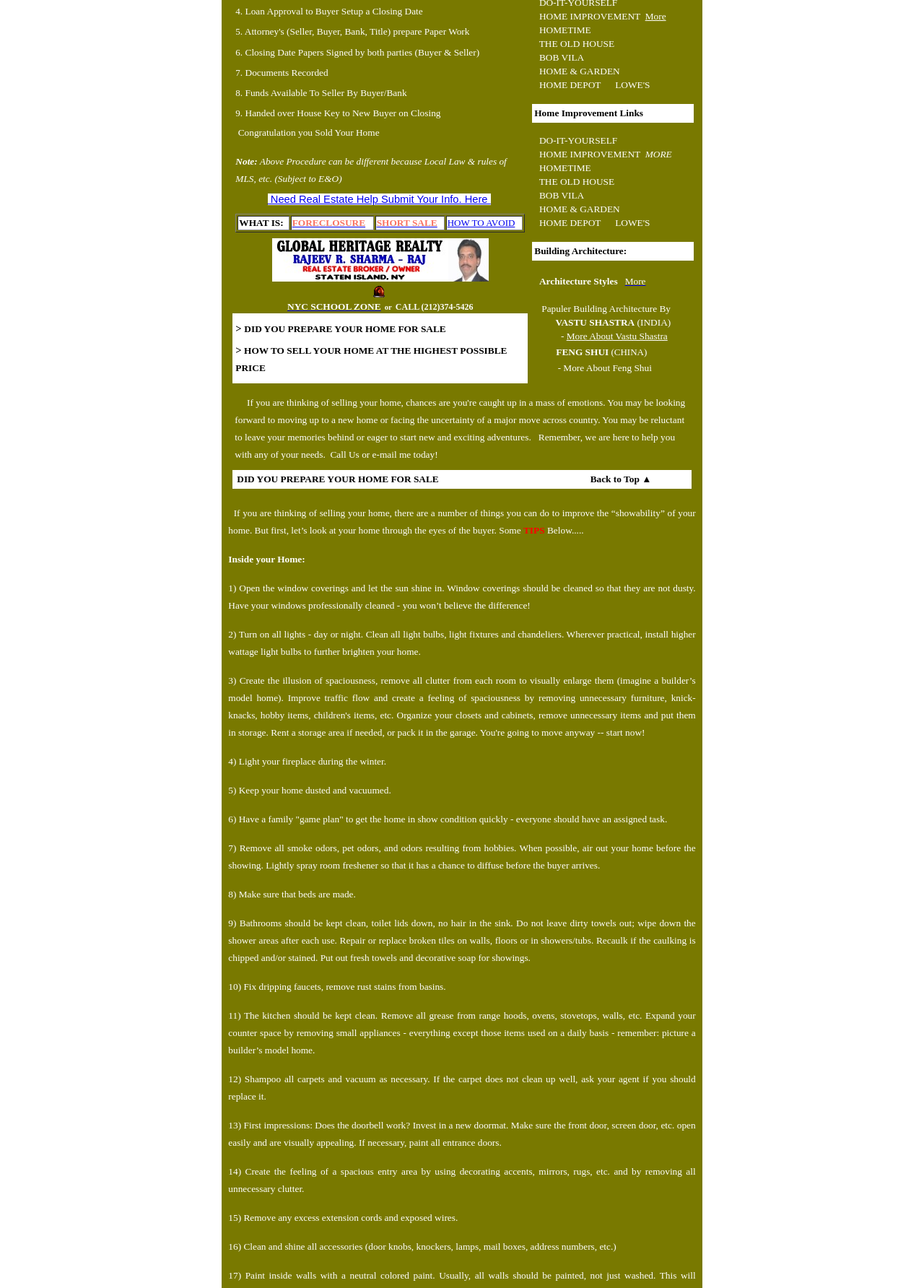Provide the bounding box coordinates of the UI element that matches the description: "VASTU SHASTRA".

[0.601, 0.246, 0.687, 0.255]